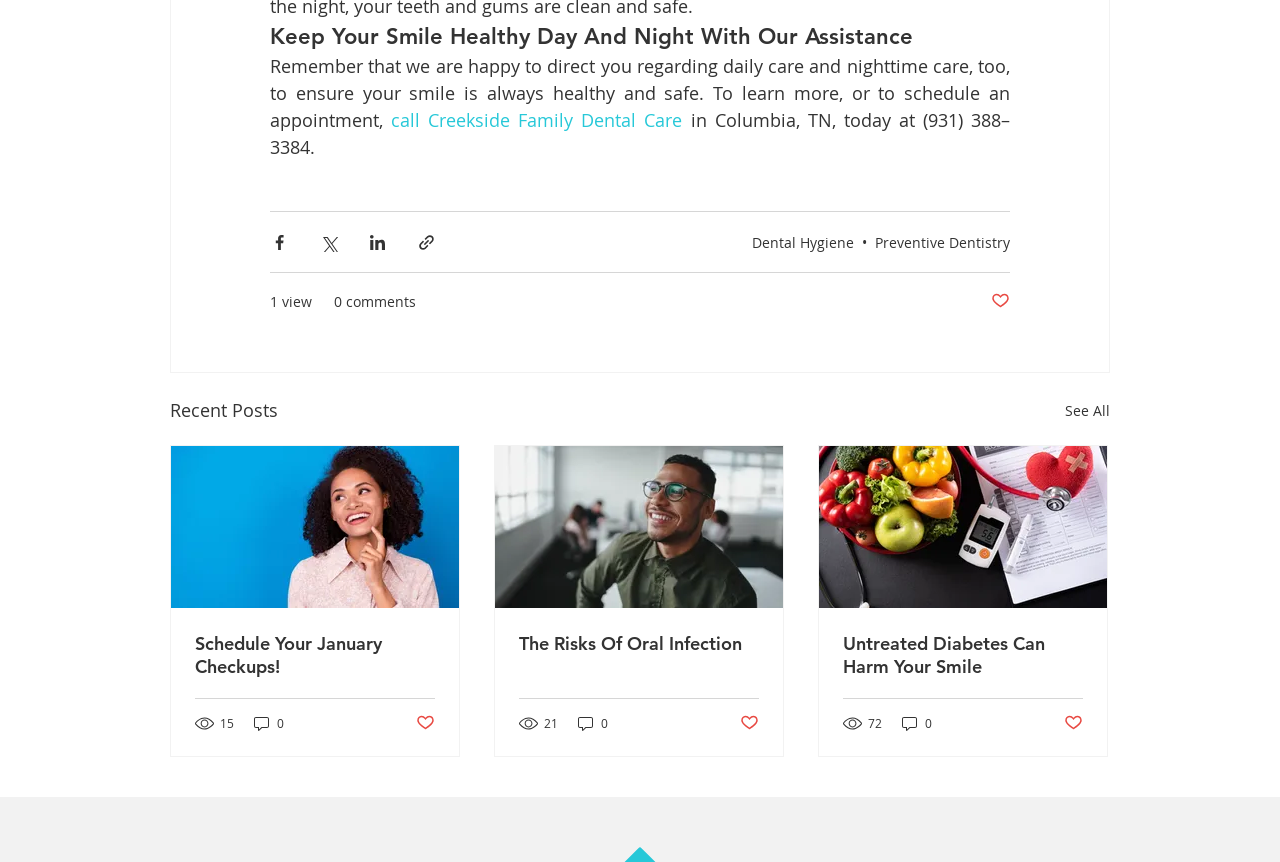Find the bounding box coordinates of the element I should click to carry out the following instruction: "Schedule Your January Checkups!".

[0.152, 0.733, 0.34, 0.787]